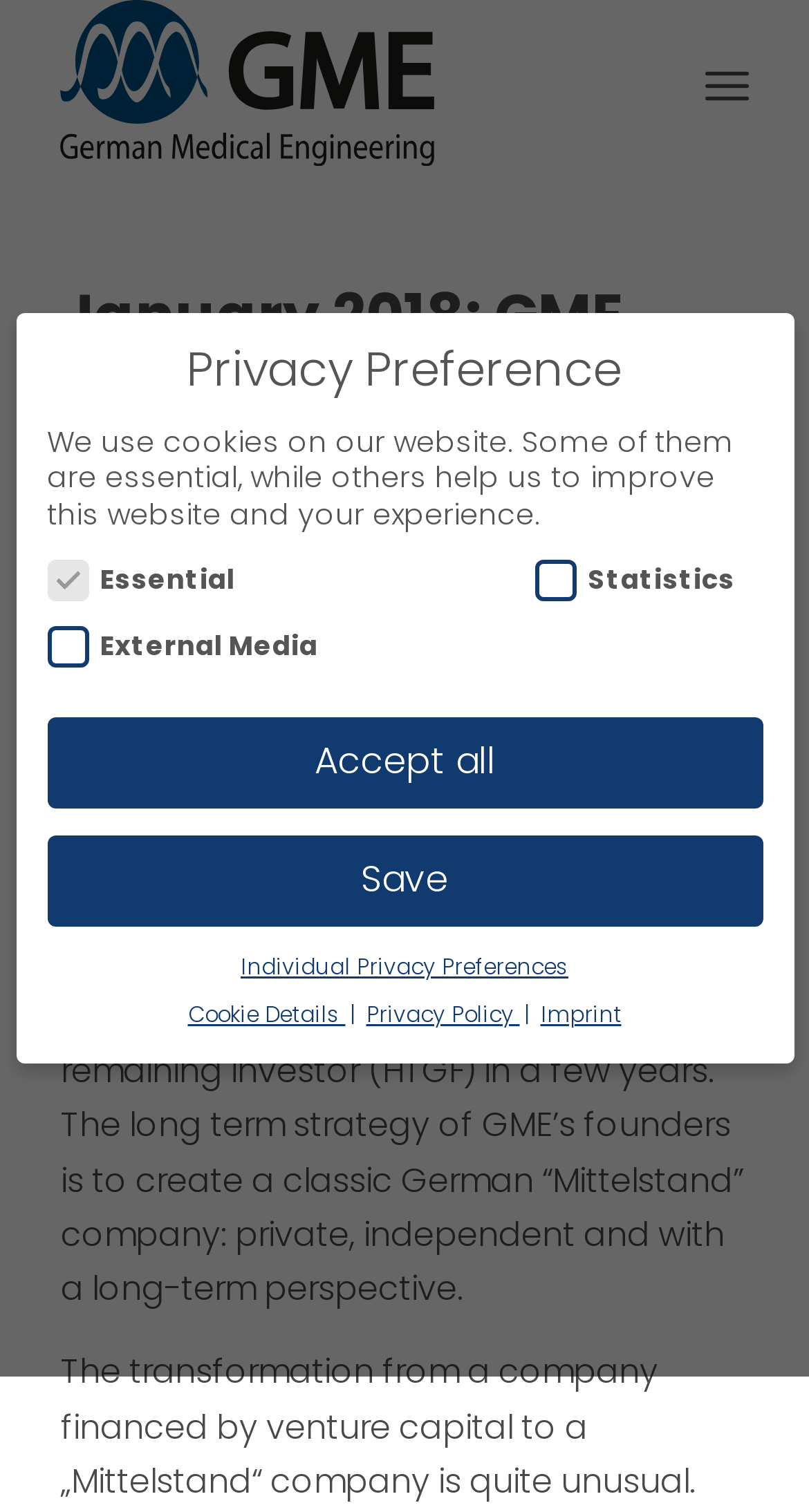What is the purpose of the 'Save' button?
Craft a detailed and extensive response to the question.

The 'Save' button is located in the 'Privacy Preference' section of the webpage, and it is focused. This suggests that the purpose of the 'Save' button is to save the user's privacy preferences.